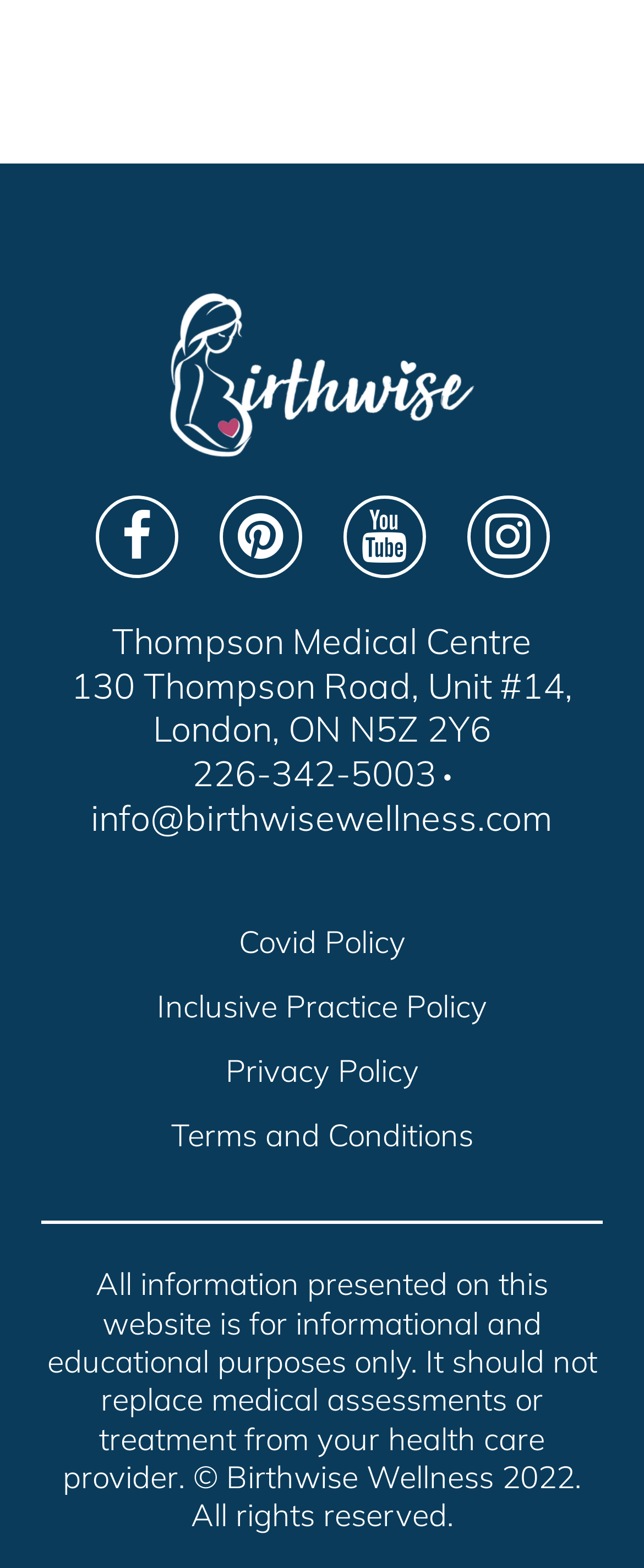Provide a one-word or short-phrase answer to the question:
What is the email address of Birthwise Wellness?

info@birthwisewellness.com